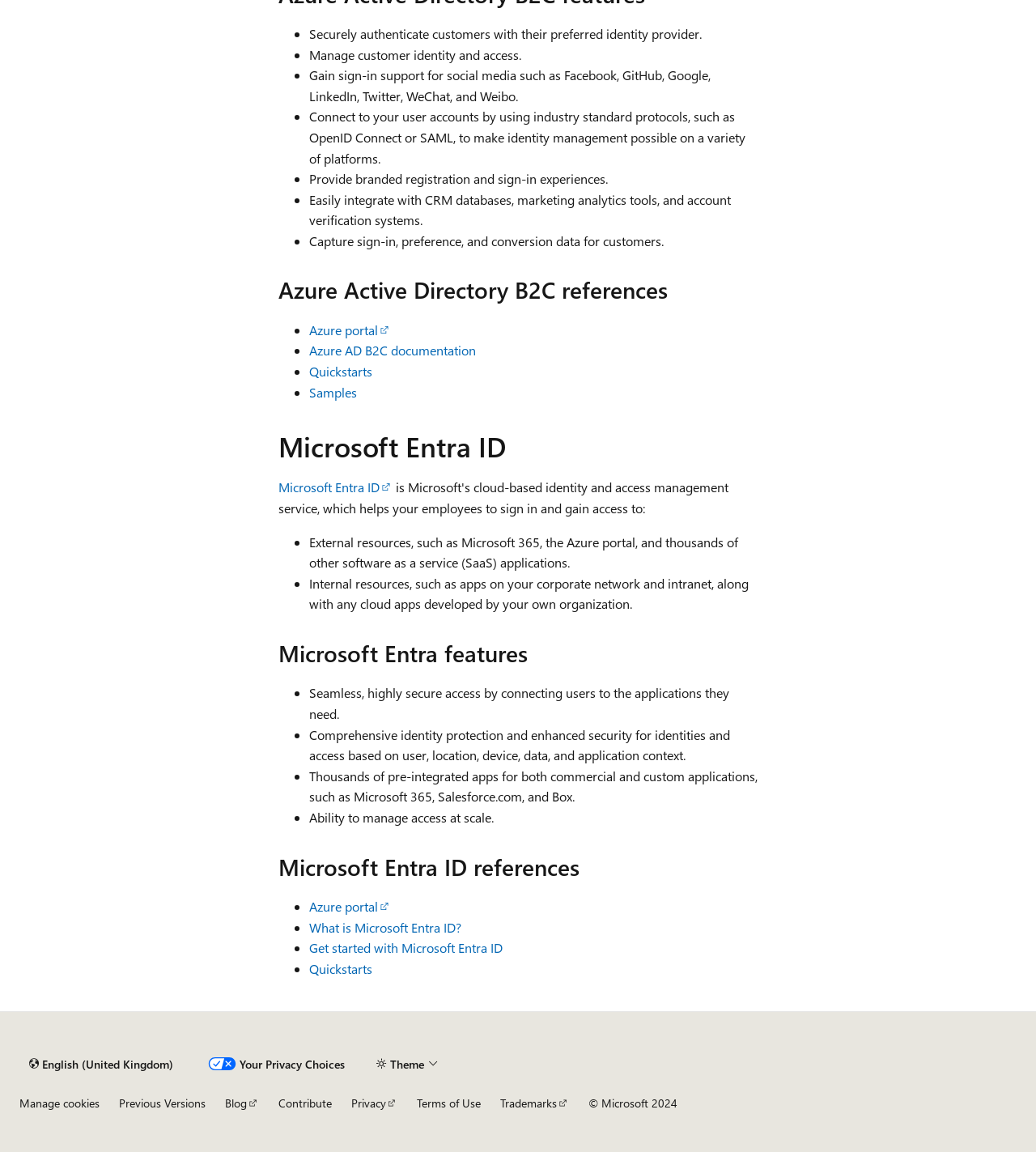Using the description: "Terms of Use", determine the UI element's bounding box coordinates. Ensure the coordinates are in the format of four float numbers between 0 and 1, i.e., [left, top, right, bottom].

[0.402, 0.951, 0.464, 0.964]